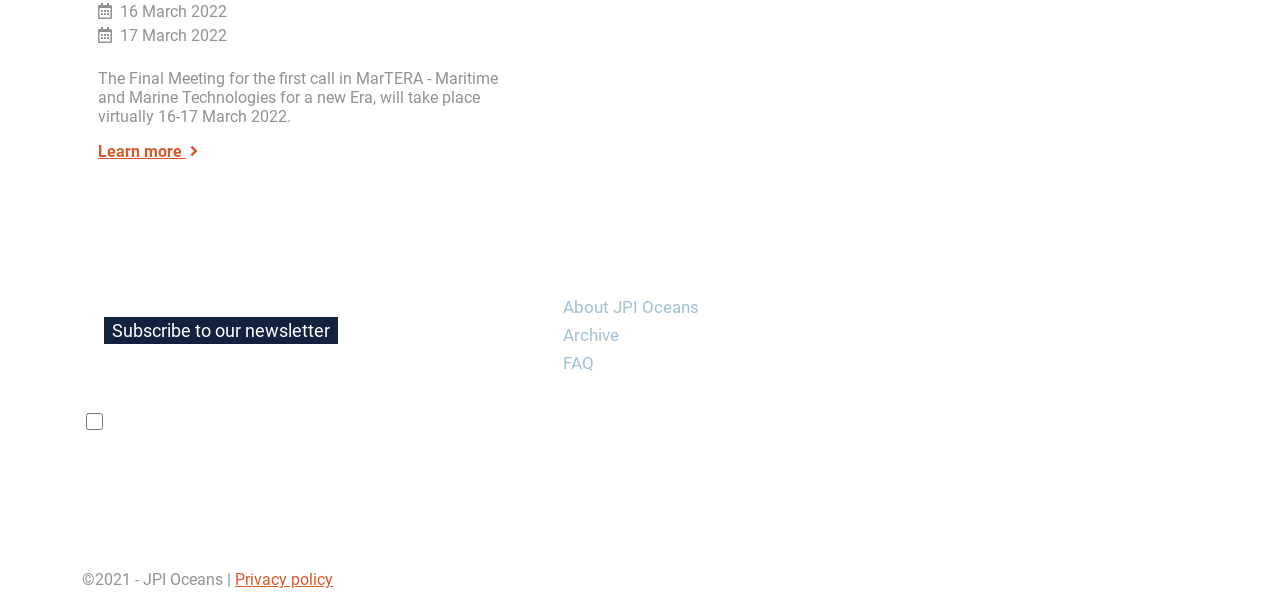Please specify the bounding box coordinates of the region to click in order to perform the following instruction: "Send an email to JPI Oceans".

[0.7, 0.612, 0.811, 0.642]